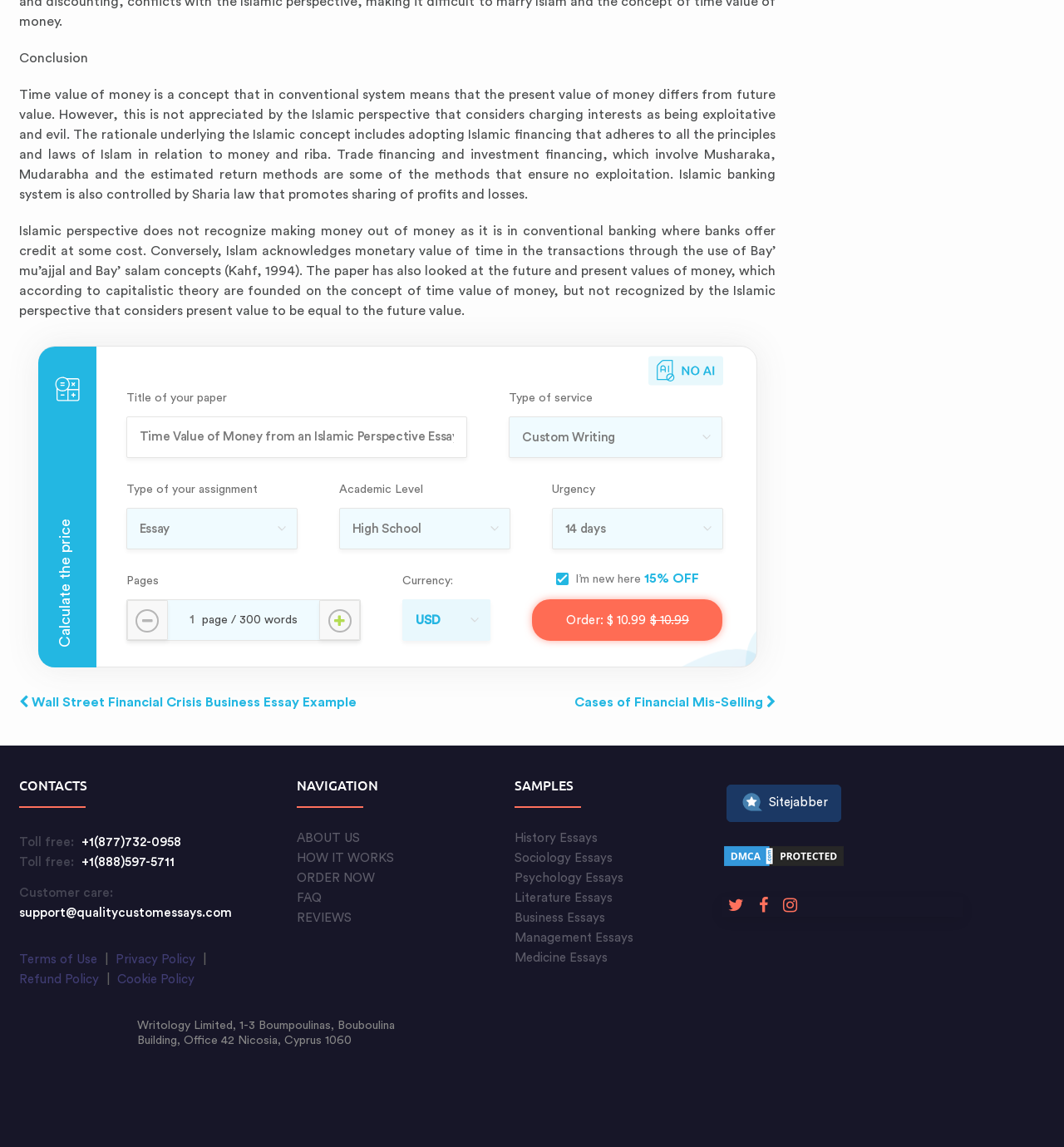Highlight the bounding box coordinates of the element you need to click to perform the following instruction: "Enter title of your paper."

[0.118, 0.363, 0.439, 0.399]